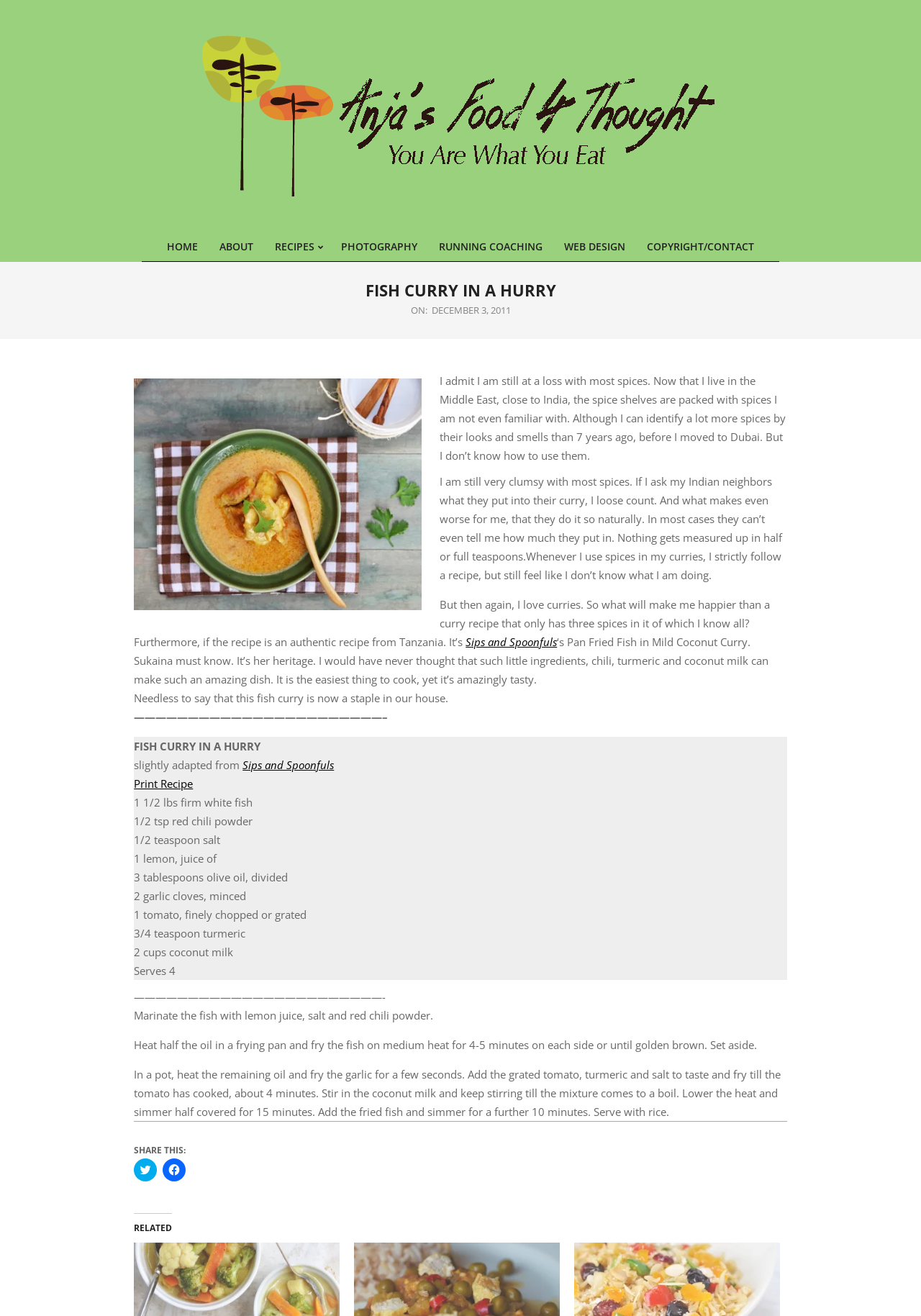Specify the bounding box coordinates of the area to click in order to follow the given instruction: "Click on the 'RECIPES' link."

[0.298, 0.182, 0.341, 0.192]